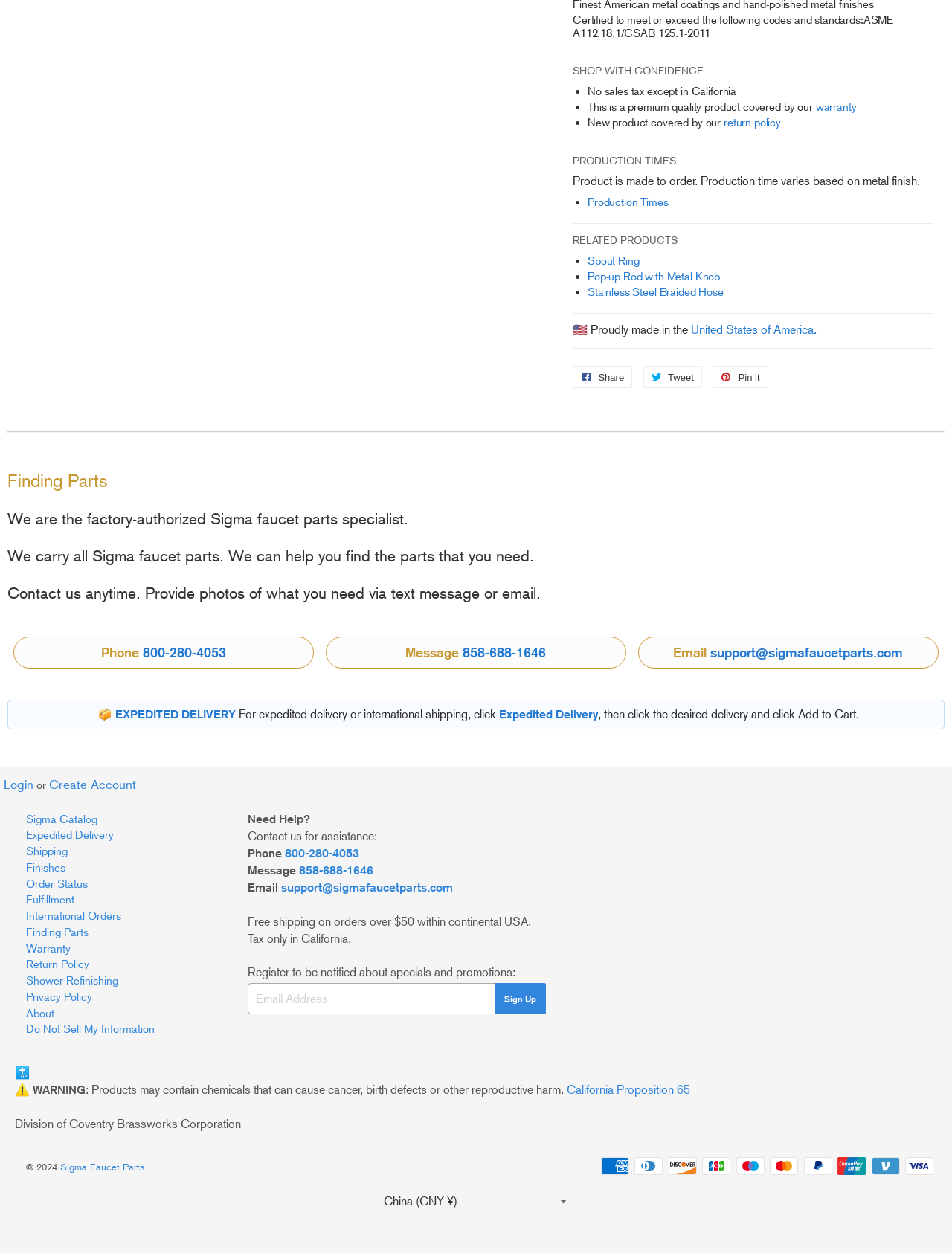Provide a brief response in the form of a single word or phrase:
What is the warranty policy of this product?

Premium quality product covered by warranty